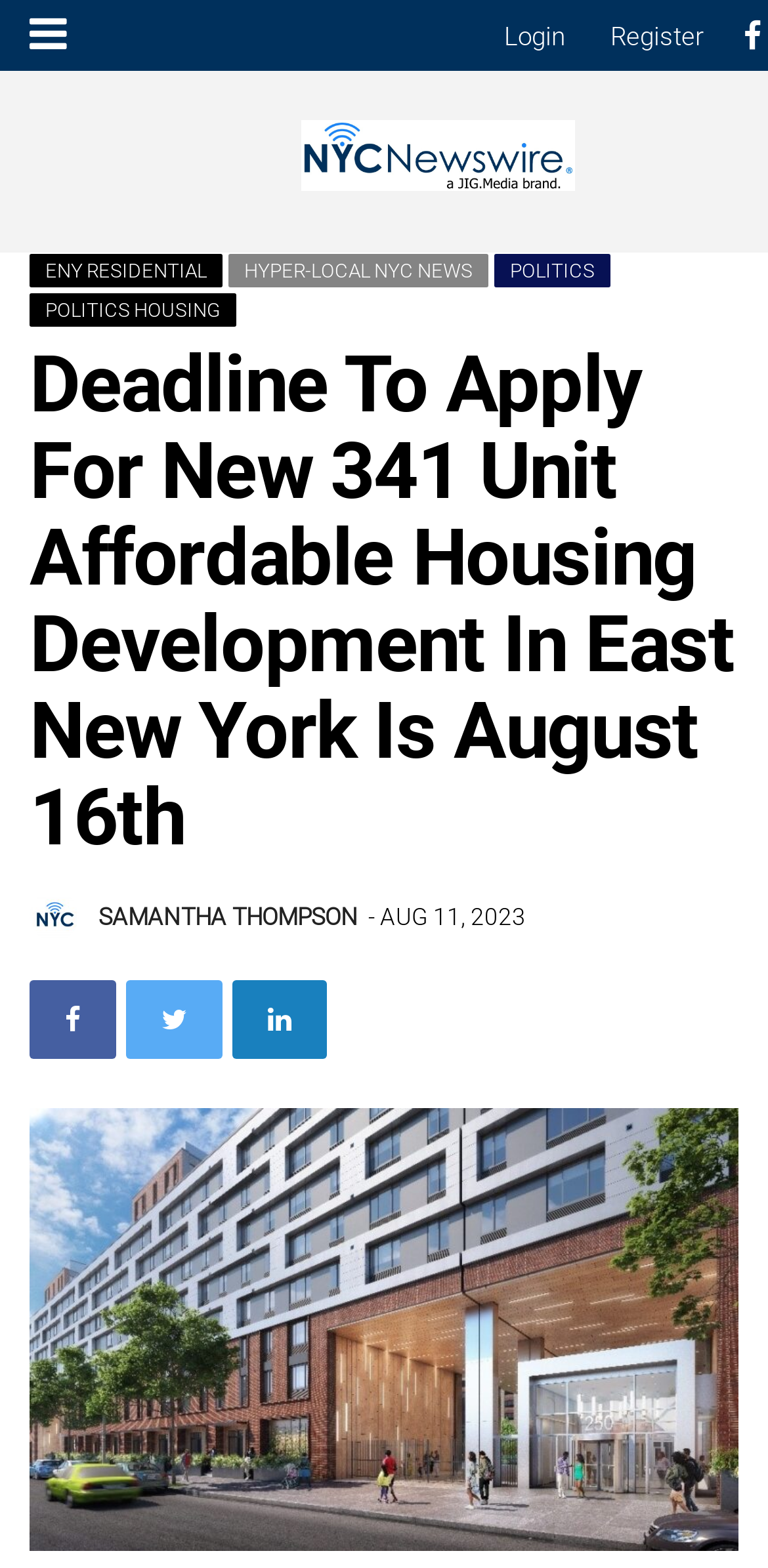Based on the image, provide a detailed and complete answer to the question: 
Who is the author of the article?

The author's name is mentioned at the bottom of the article, which is 'Samantha Thompson'.